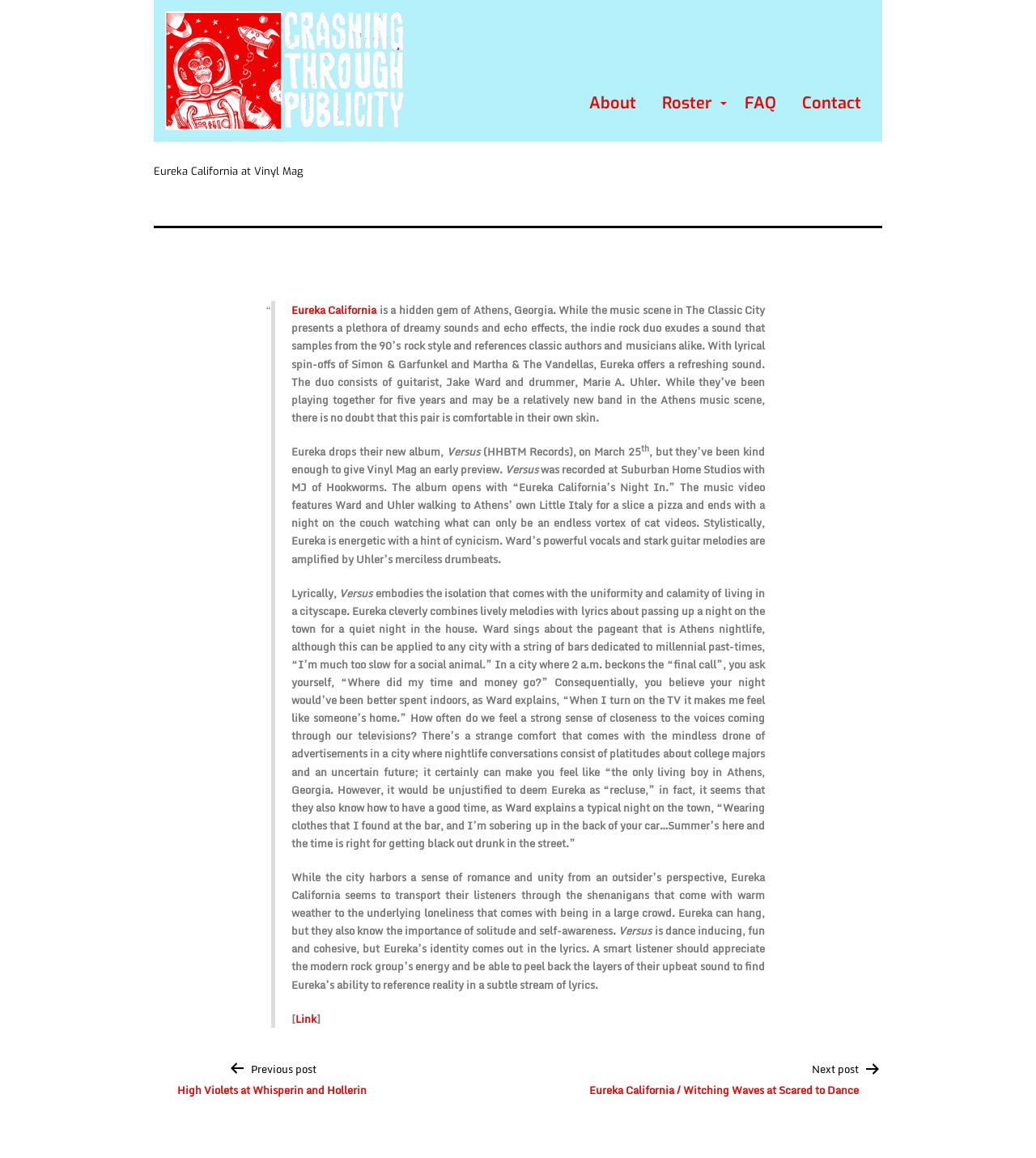Pinpoint the bounding box coordinates for the area that should be clicked to perform the following instruction: "Go to the next post about Eureka California and Witching Waves".

[0.546, 0.915, 0.852, 0.948]